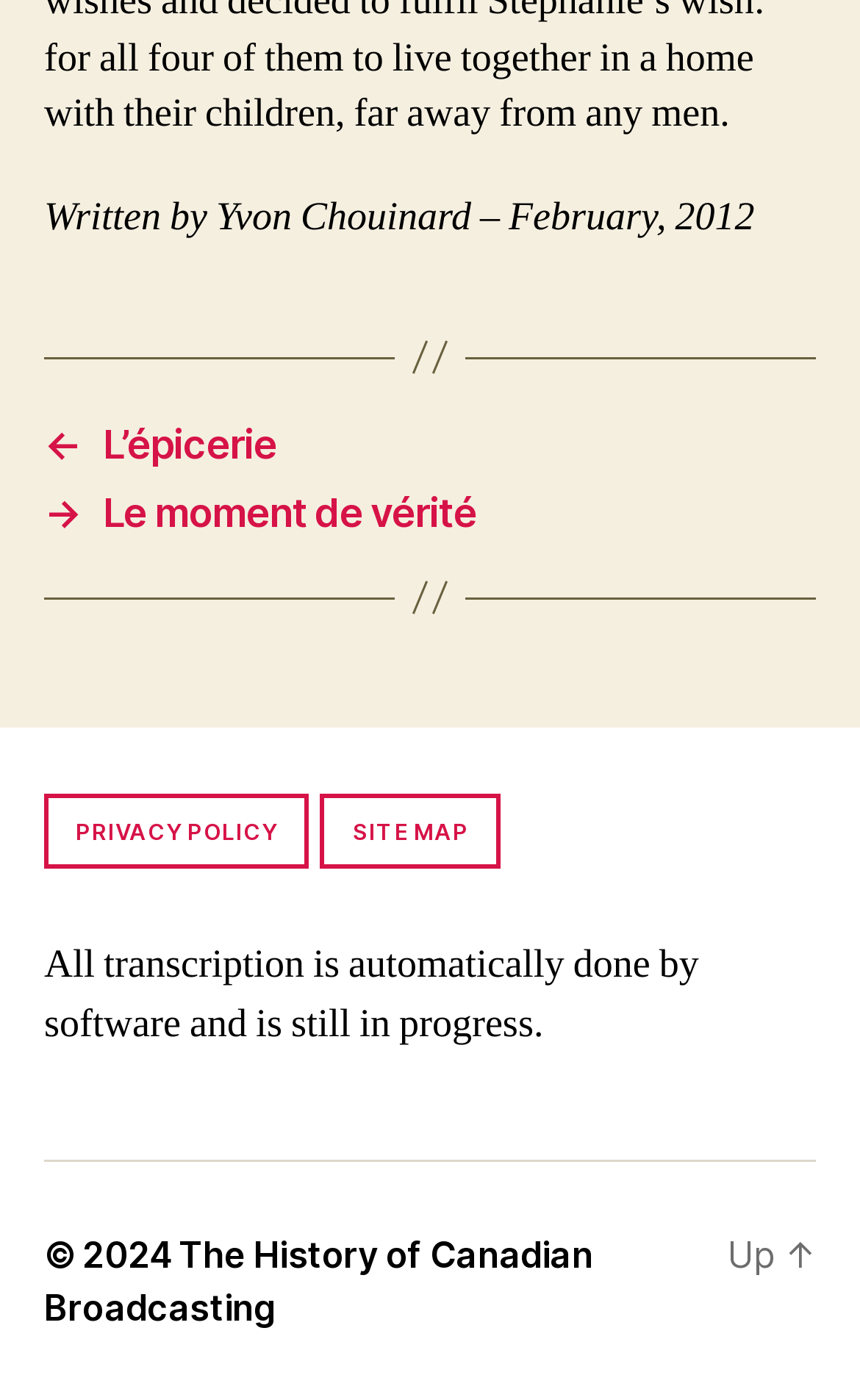Determine the bounding box for the HTML element described here: "The History of Canadian Broadcasting". The coordinates should be given as [left, top, right, bottom] with each number being a float between 0 and 1.

[0.051, 0.88, 0.69, 0.95]